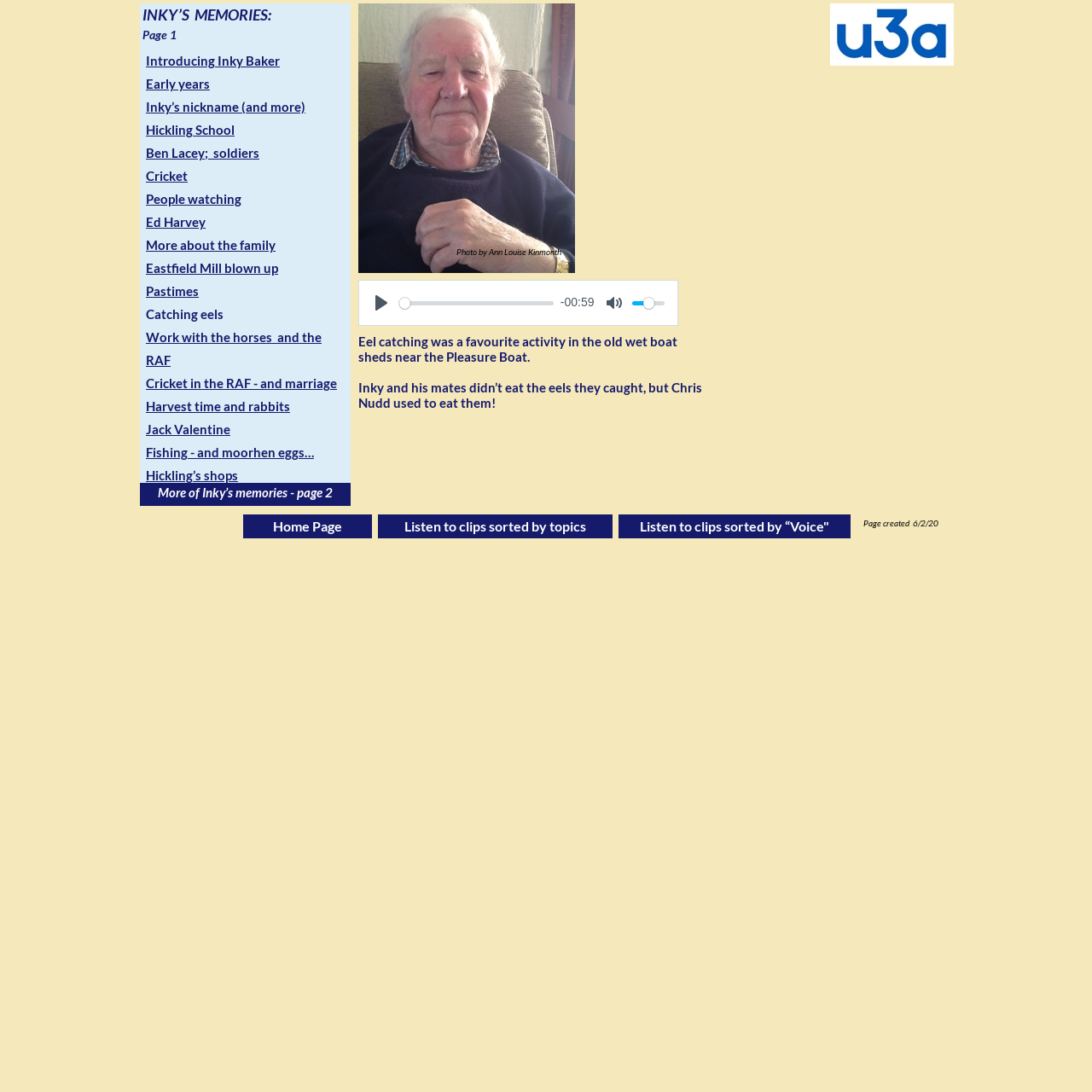Please identify the bounding box coordinates of where to click in order to follow the instruction: "Go to 'Home Page'".

[0.223, 0.471, 0.341, 0.493]